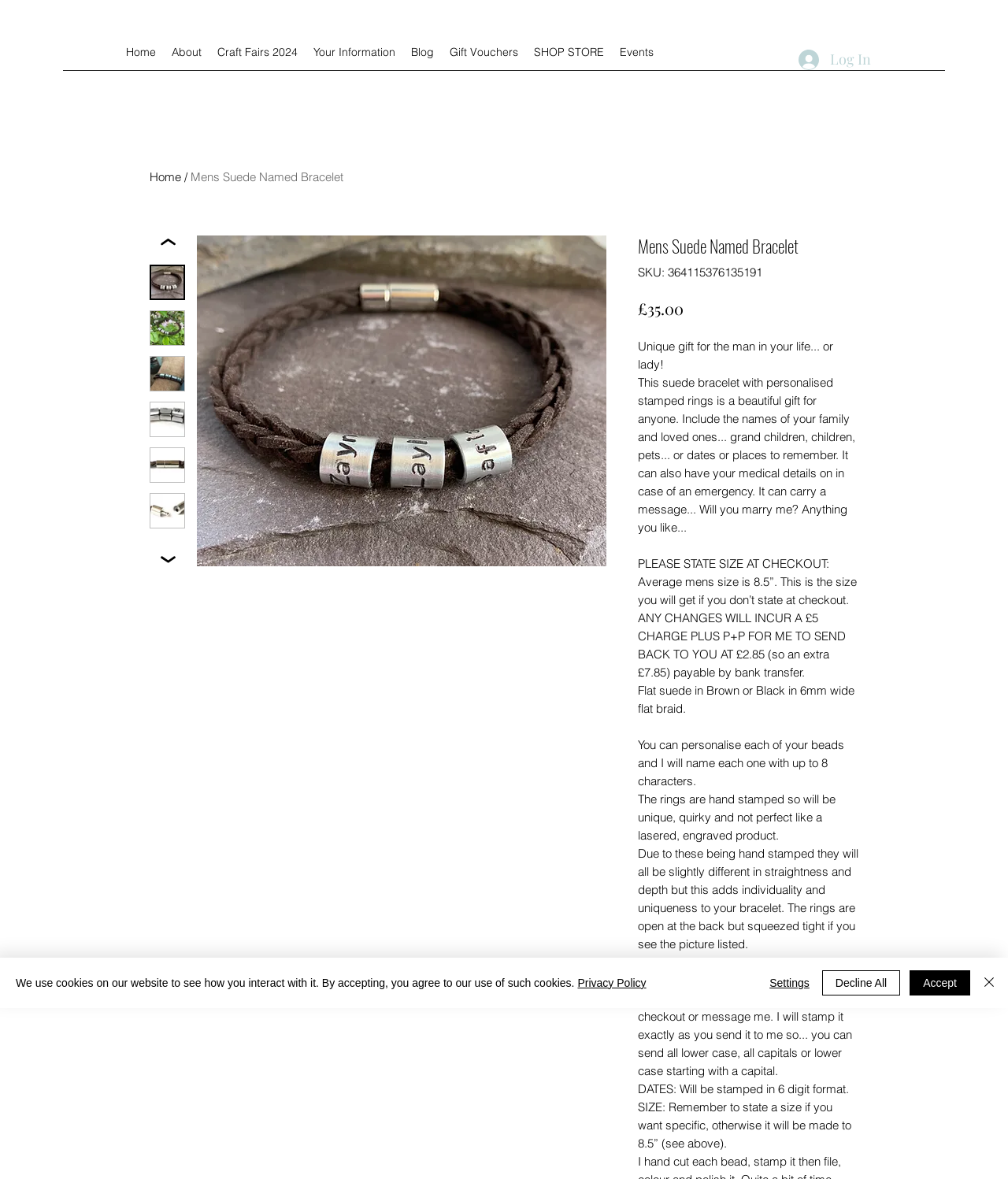What is the material of the bracelet?
Identify the answer in the screenshot and reply with a single word or phrase.

Suede